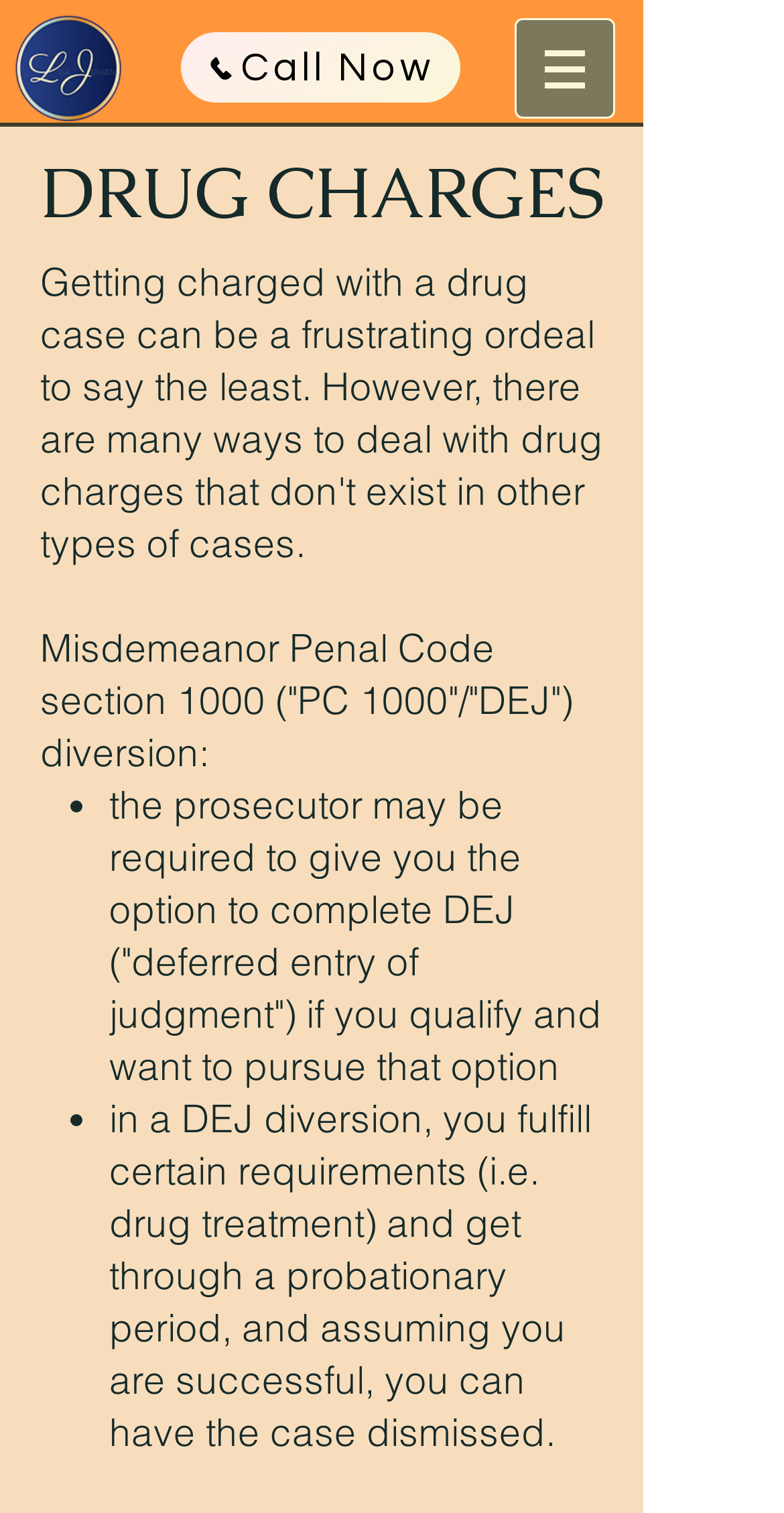What is the purpose of the 'Call Now' link? From the image, respond with a single word or brief phrase.

to contact someone